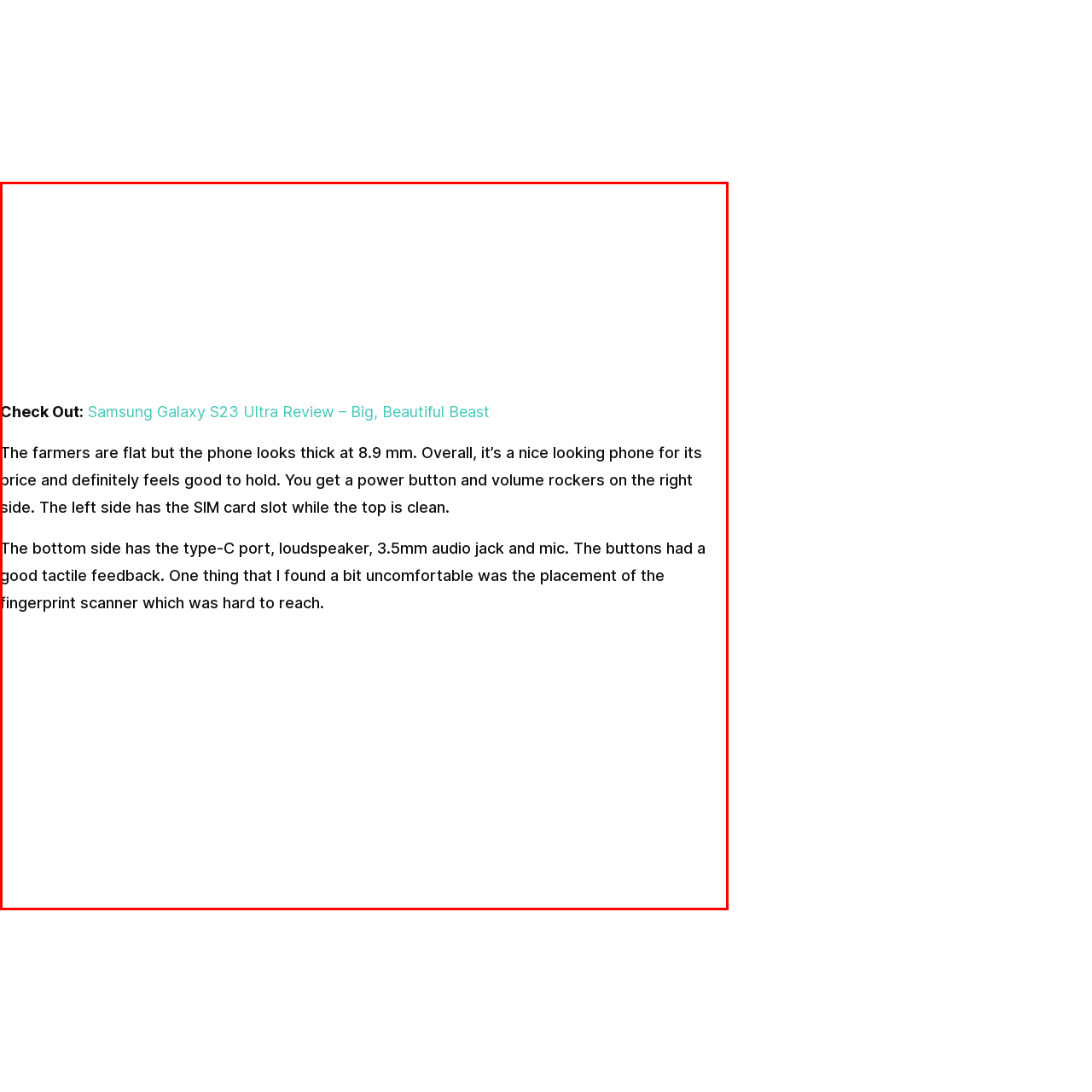What is located alongside the dual-lens camera?
Examine the image outlined by the red bounding box and answer the question with as much detail as possible.

The image provides a close look at the key features of the smartphone, and alongside the dual-lens camera, we can see a dual LED flash and a fingerprint sensor, which are important components of the phone's functionality and user experience.